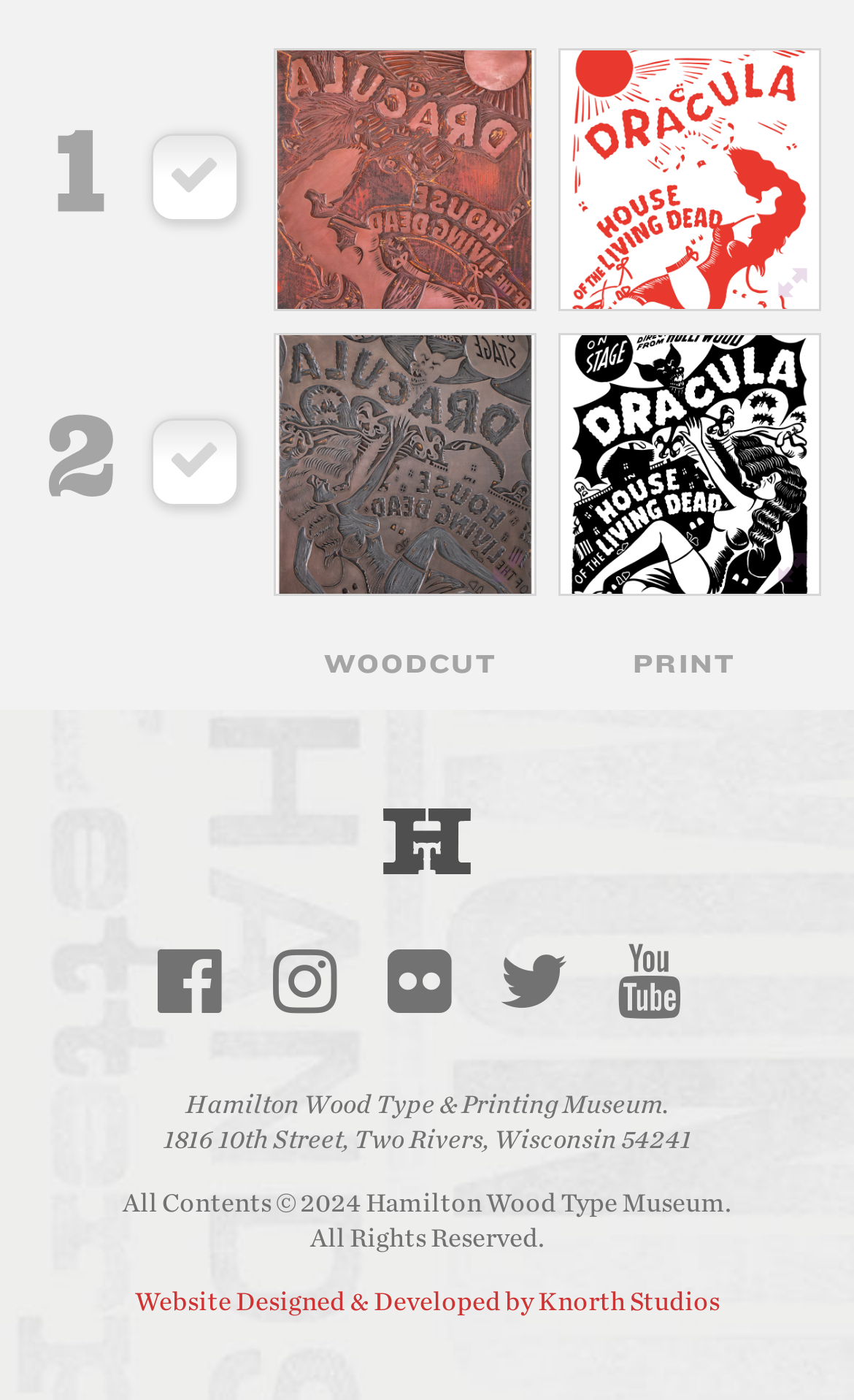Could you locate the bounding box coordinates for the section that should be clicked to accomplish this task: "Toggle navigation".

None